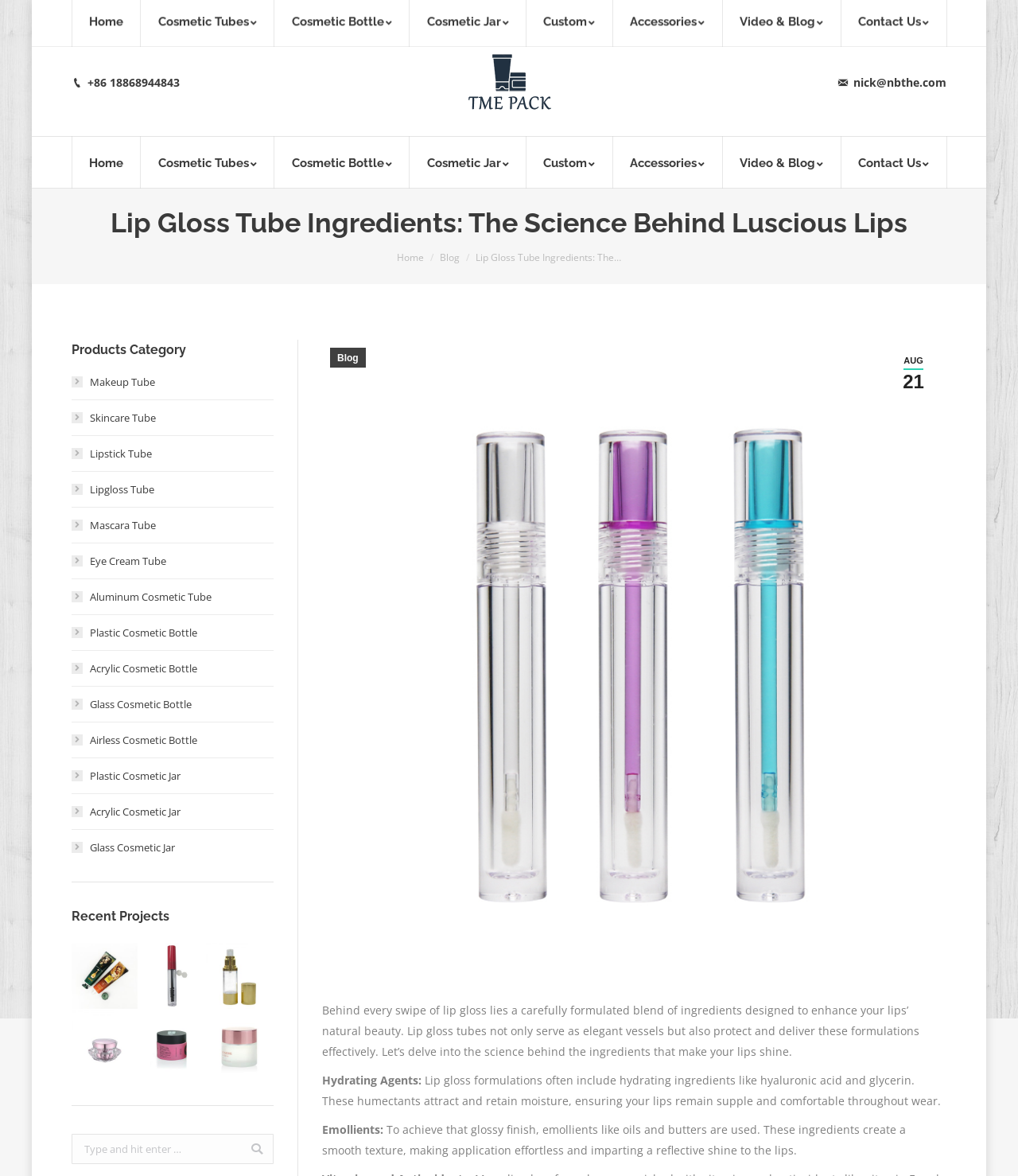Please identify the bounding box coordinates of the element's region that needs to be clicked to fulfill the following instruction: "Explore recent projects". The bounding box coordinates should consist of four float numbers between 0 and 1, i.e., [left, top, right, bottom].

[0.07, 0.773, 0.166, 0.786]